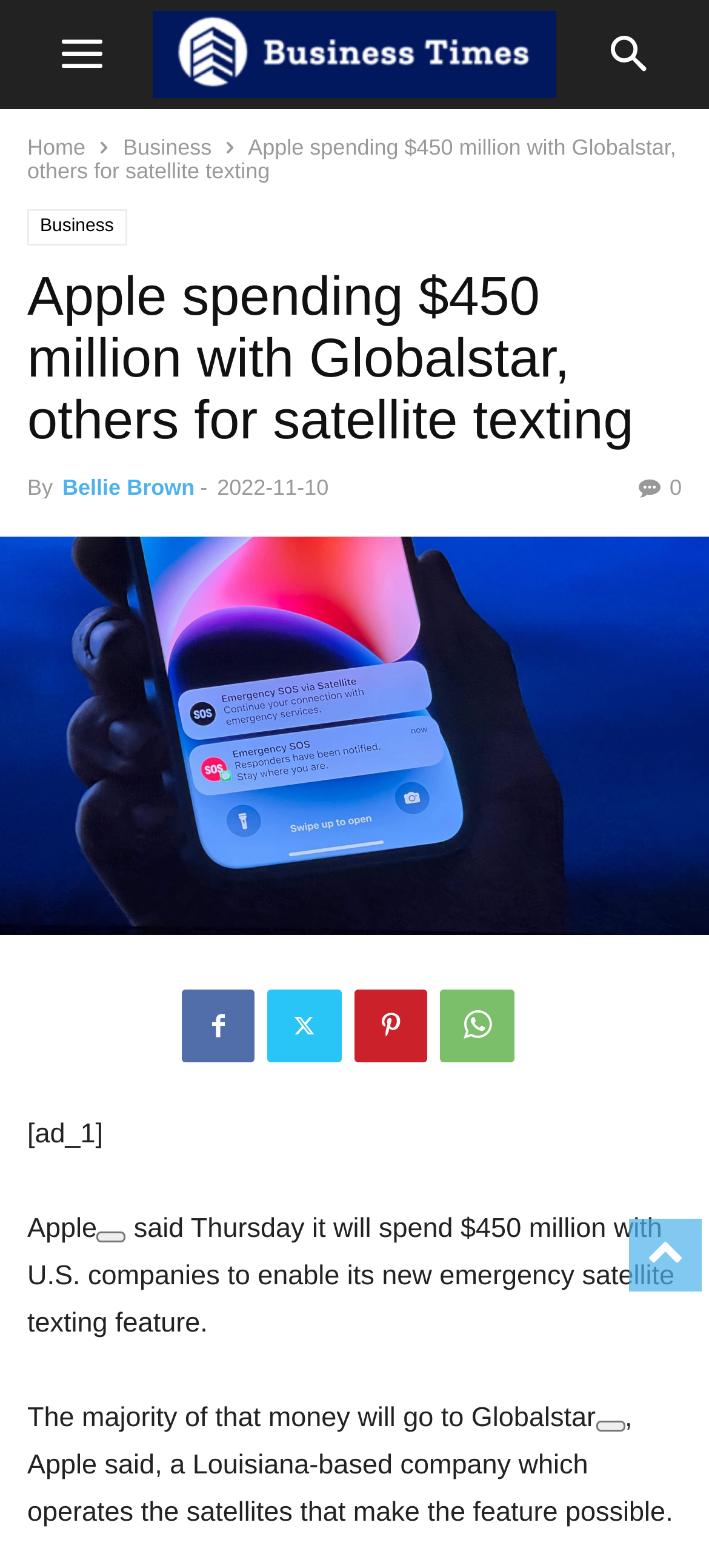Using the provided description Pinterest, find the bounding box coordinates for the UI element. Provide the coordinates in (top-left x, top-left y, bottom-right x, bottom-right y) format, ensuring all values are between 0 and 1.

[0.5, 0.632, 0.603, 0.678]